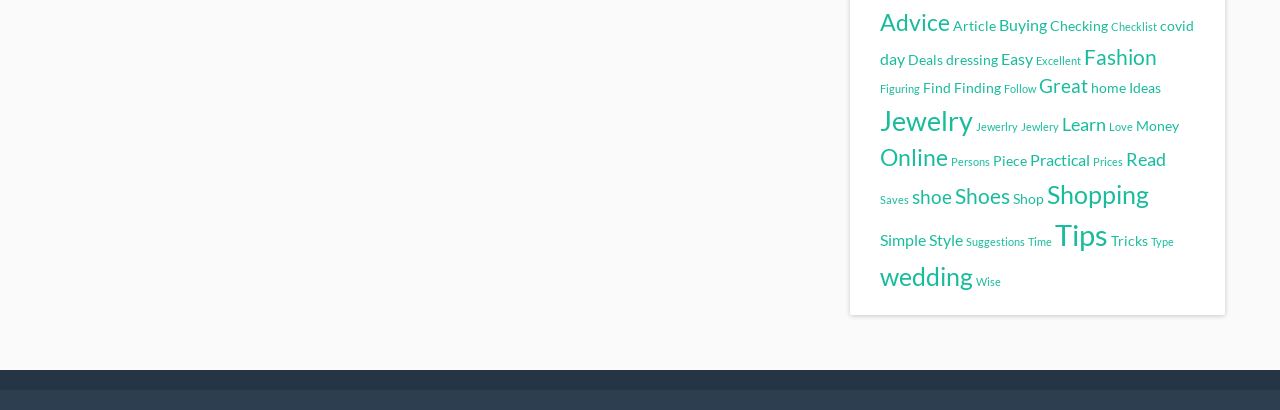Find the bounding box coordinates of the clickable region needed to perform the following instruction: "View 'Jewelry' items". The coordinates should be provided as four float numbers between 0 and 1, i.e., [left, top, right, bottom].

[0.688, 0.255, 0.76, 0.333]